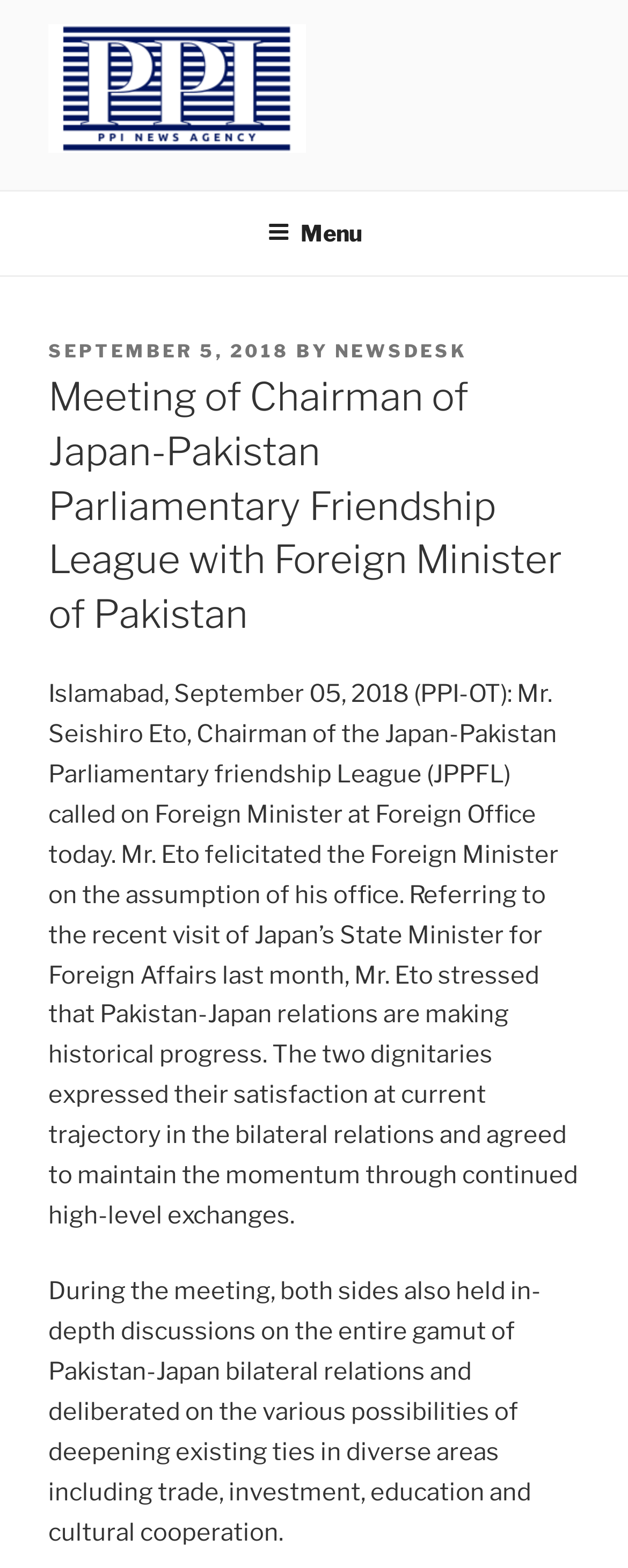Extract the main title from the webpage and generate its text.

Meeting of Chairman of Japan-Pakistan Parliamentary Friendship League with Foreign Minister of Pakistan